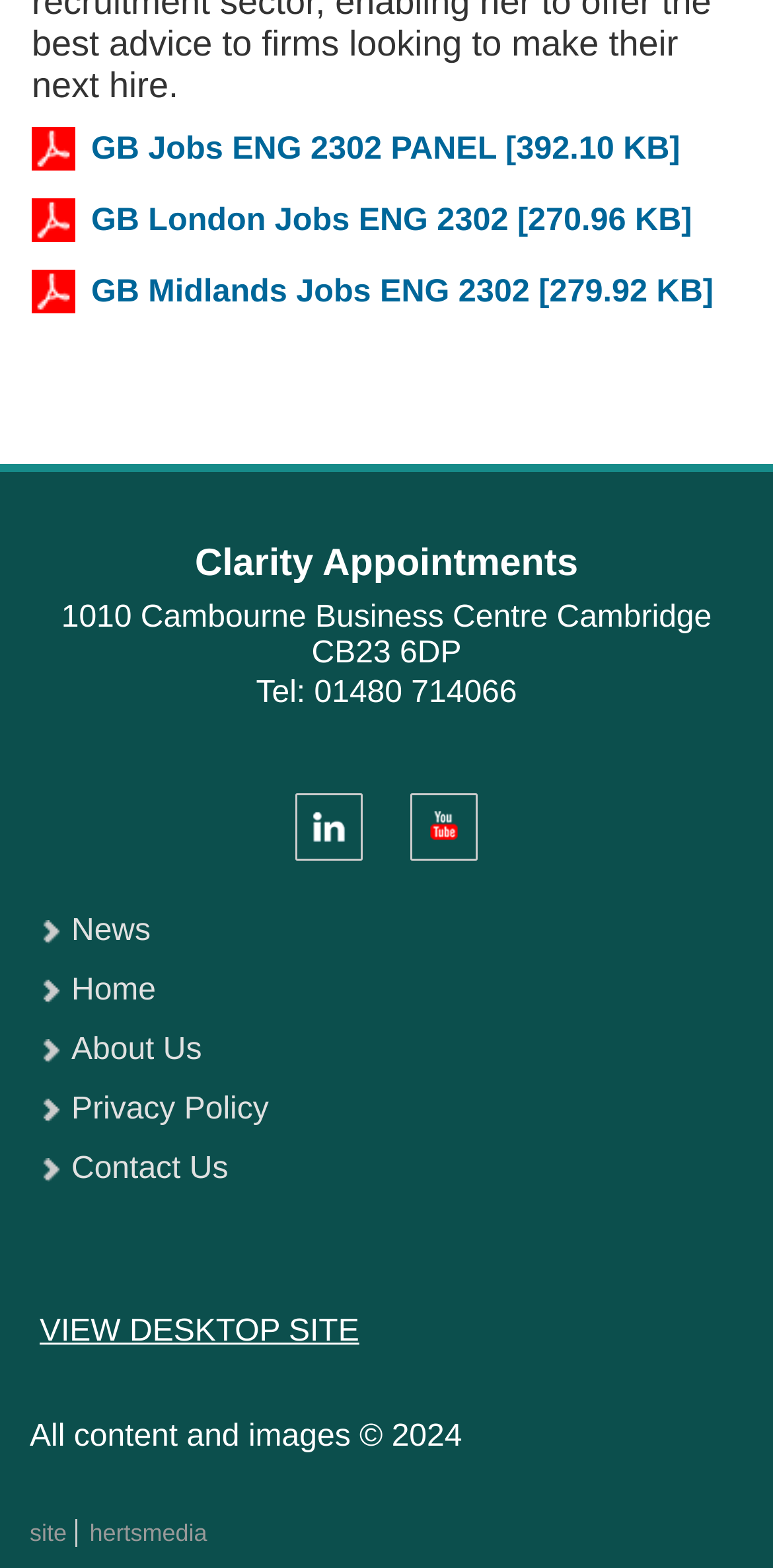What is the address of the company?
Answer with a single word or phrase by referring to the visual content.

1010 Cambourne Business Centre Cambridge CB23 6DP